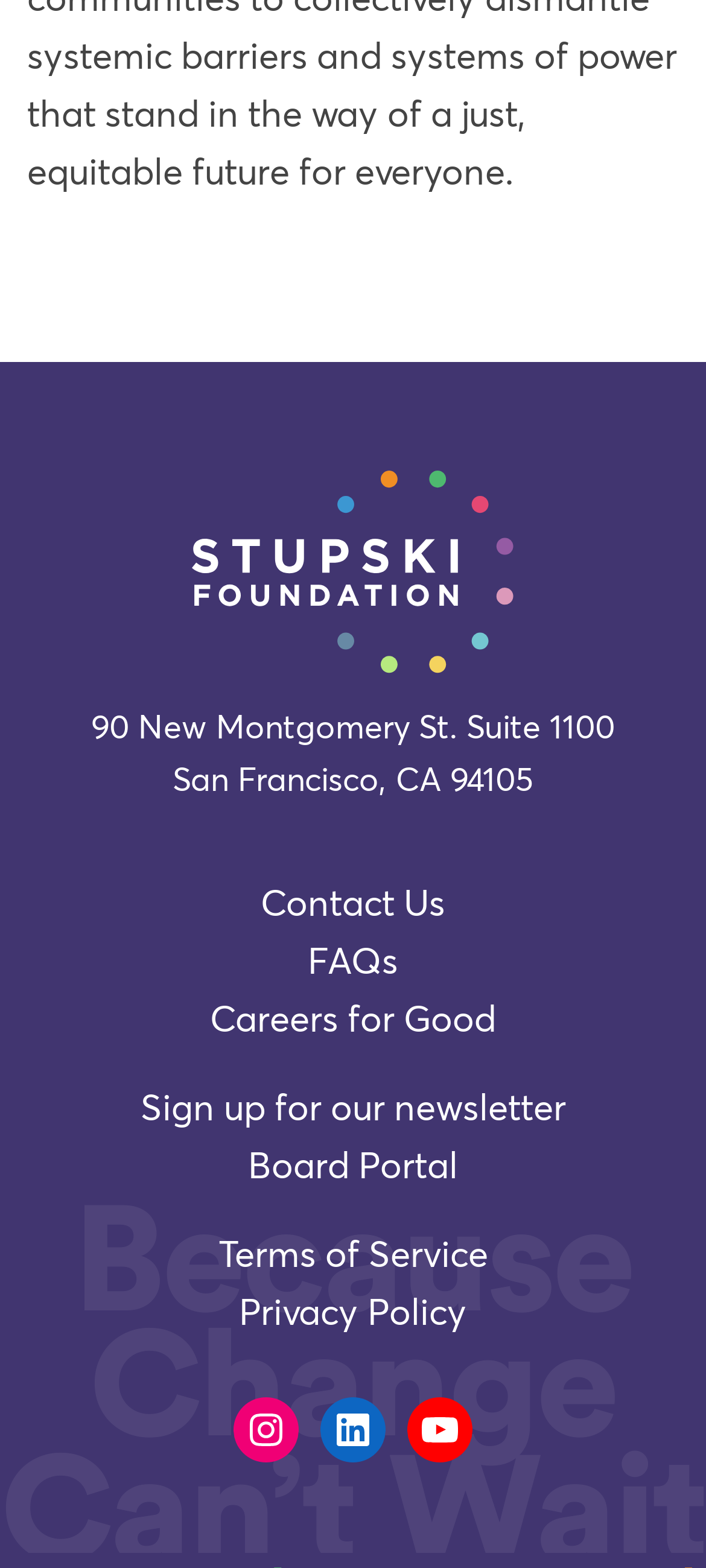Provide the bounding box coordinates for the UI element that is described as: "Instagram".

[0.331, 0.891, 0.423, 0.933]